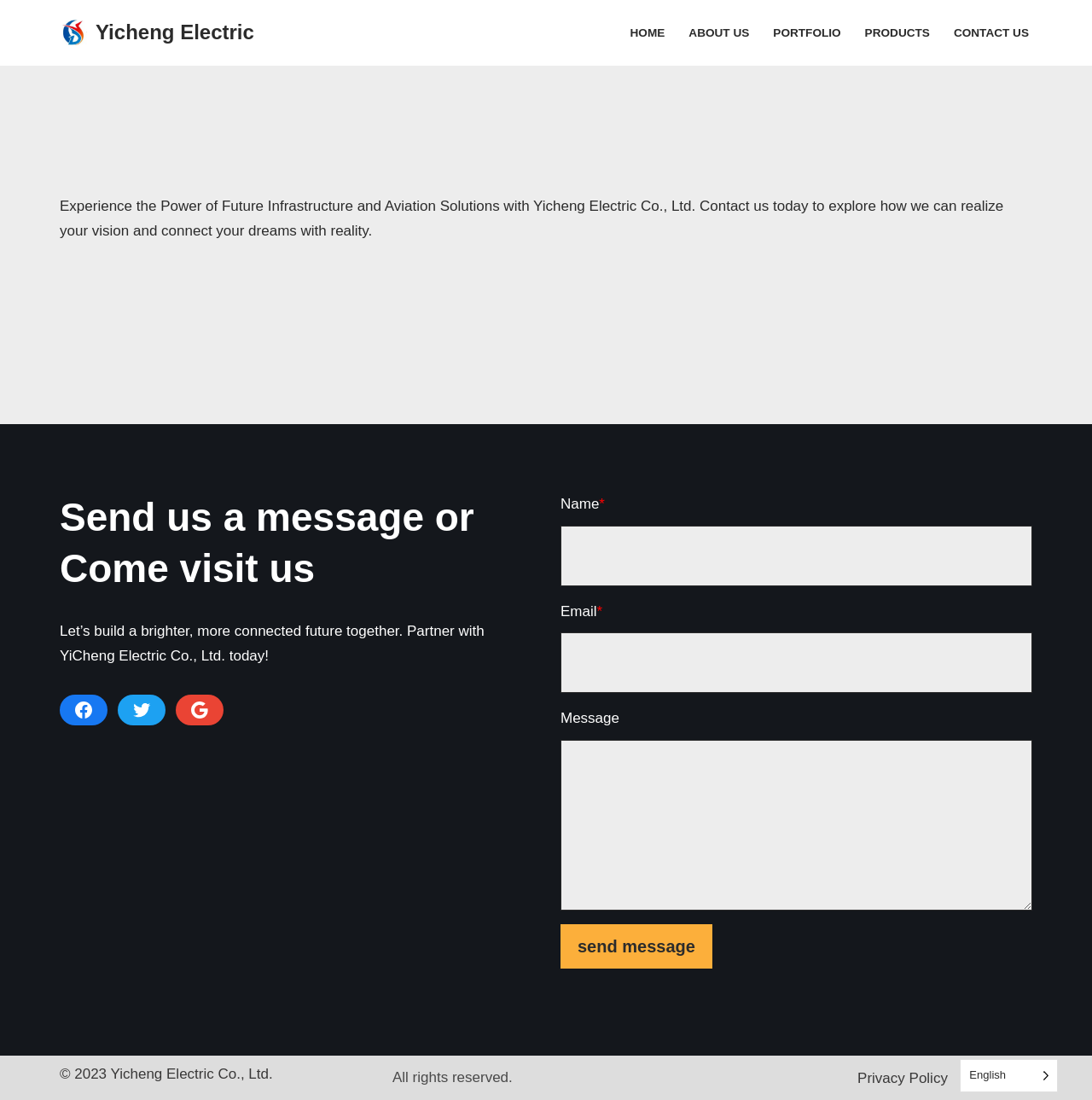Can you show the bounding box coordinates of the region to click on to complete the task described in the instruction: "Enter your name in the input field"?

[0.513, 0.478, 0.945, 0.533]